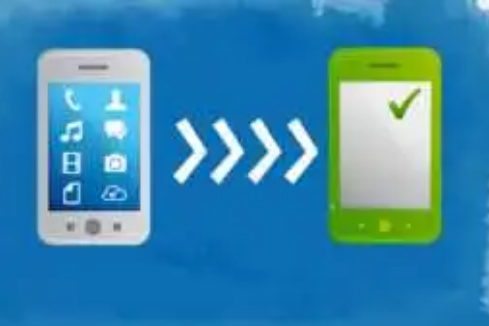Explain in detail what you see in the image.

The image features a visually striking illustration that emphasizes the seamless transition of data between two smartphones. On the left, a gray smartphone displays a range of app icons, including those typically associated with communication and media. In the center, three bold arrows point right, symbolizing the movement of data or information. On the right, a bright green smartphone is highlighted, featuring a checkmark that suggests successful data transfer. The background is a vibrant blue, enhancing the overall clarity and impact of the graphic, which is likely associated with the topic of the "AT&T Mobile Transfer App" and its functionality in transferring data between devices.